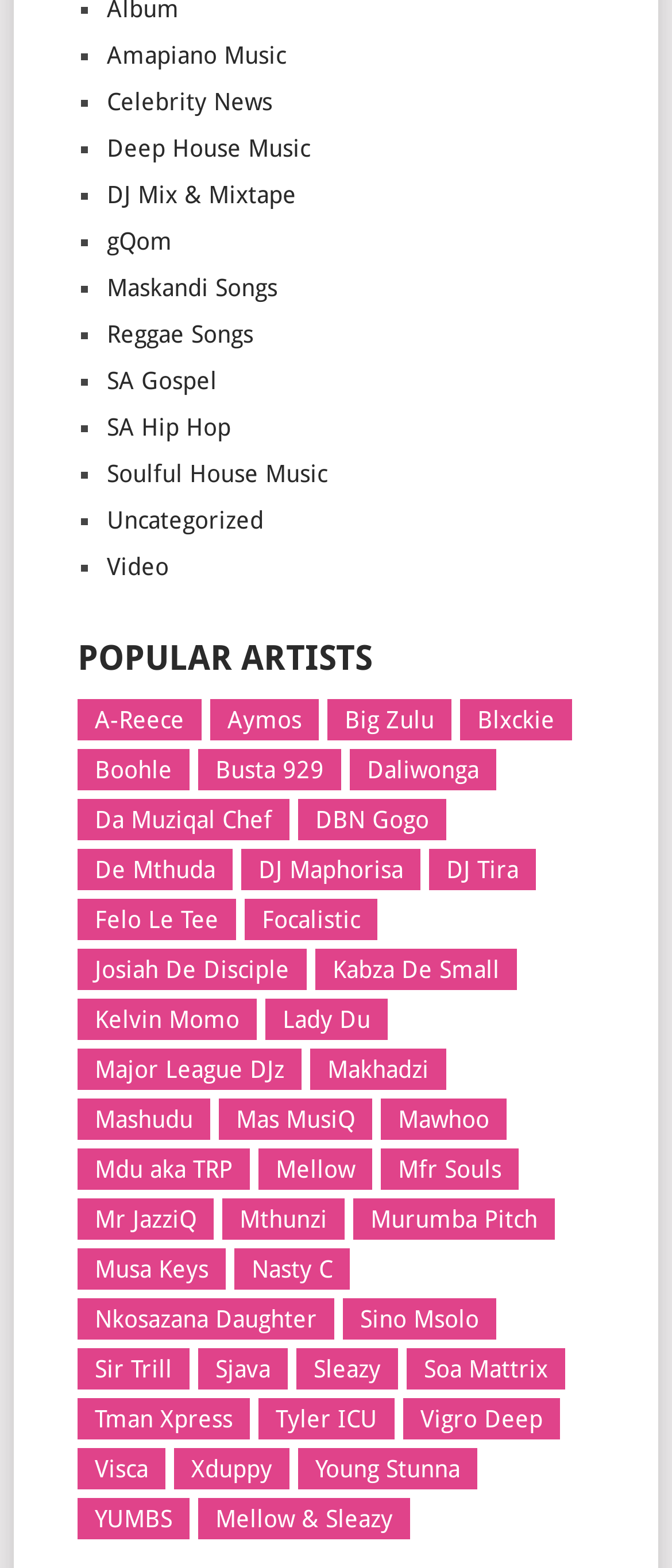Please identify the bounding box coordinates of the area I need to click to accomplish the following instruction: "Browse through Soulful House Music".

[0.159, 0.294, 0.487, 0.311]